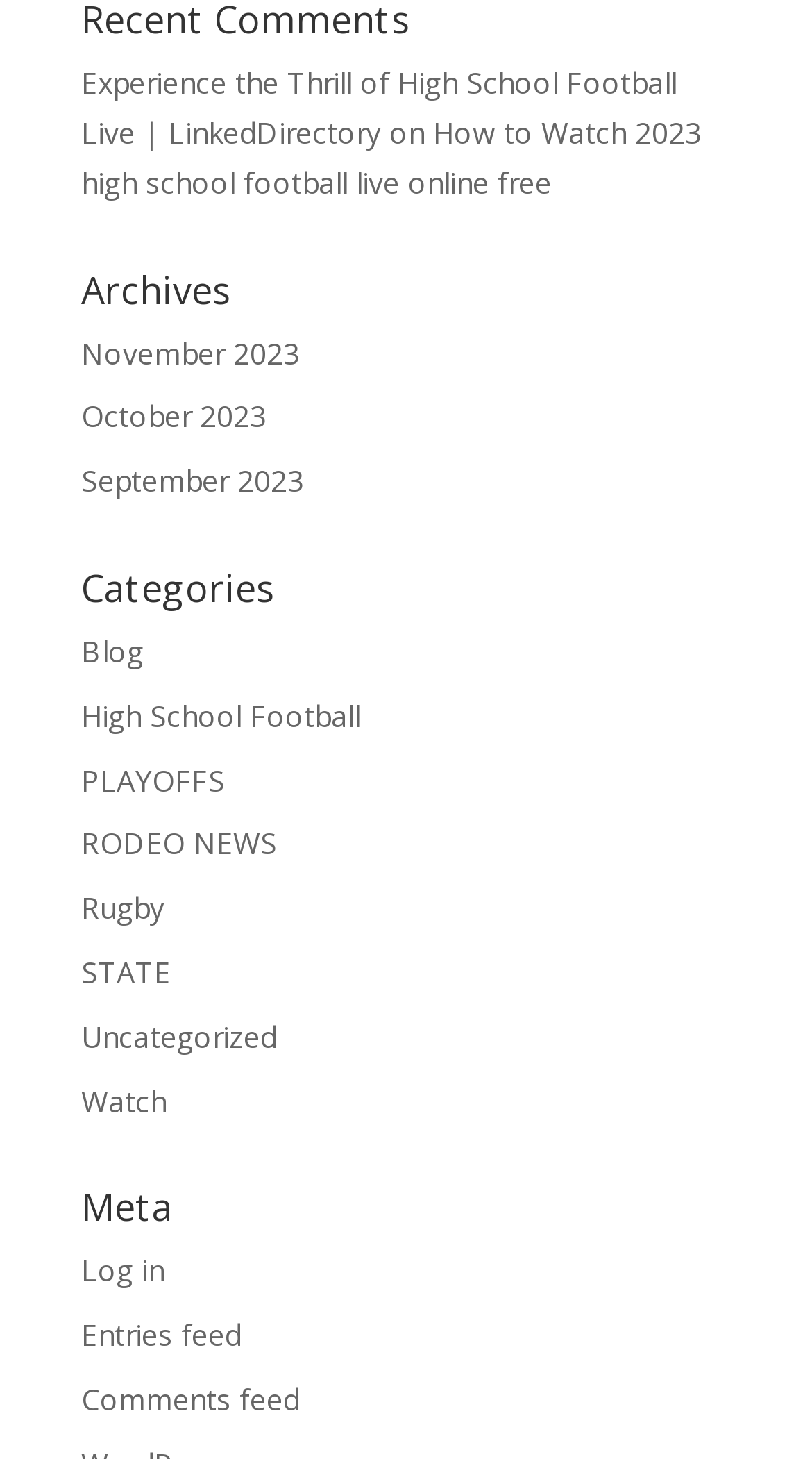What is the first category listed?
Please look at the screenshot and answer in one word or a short phrase.

Blog